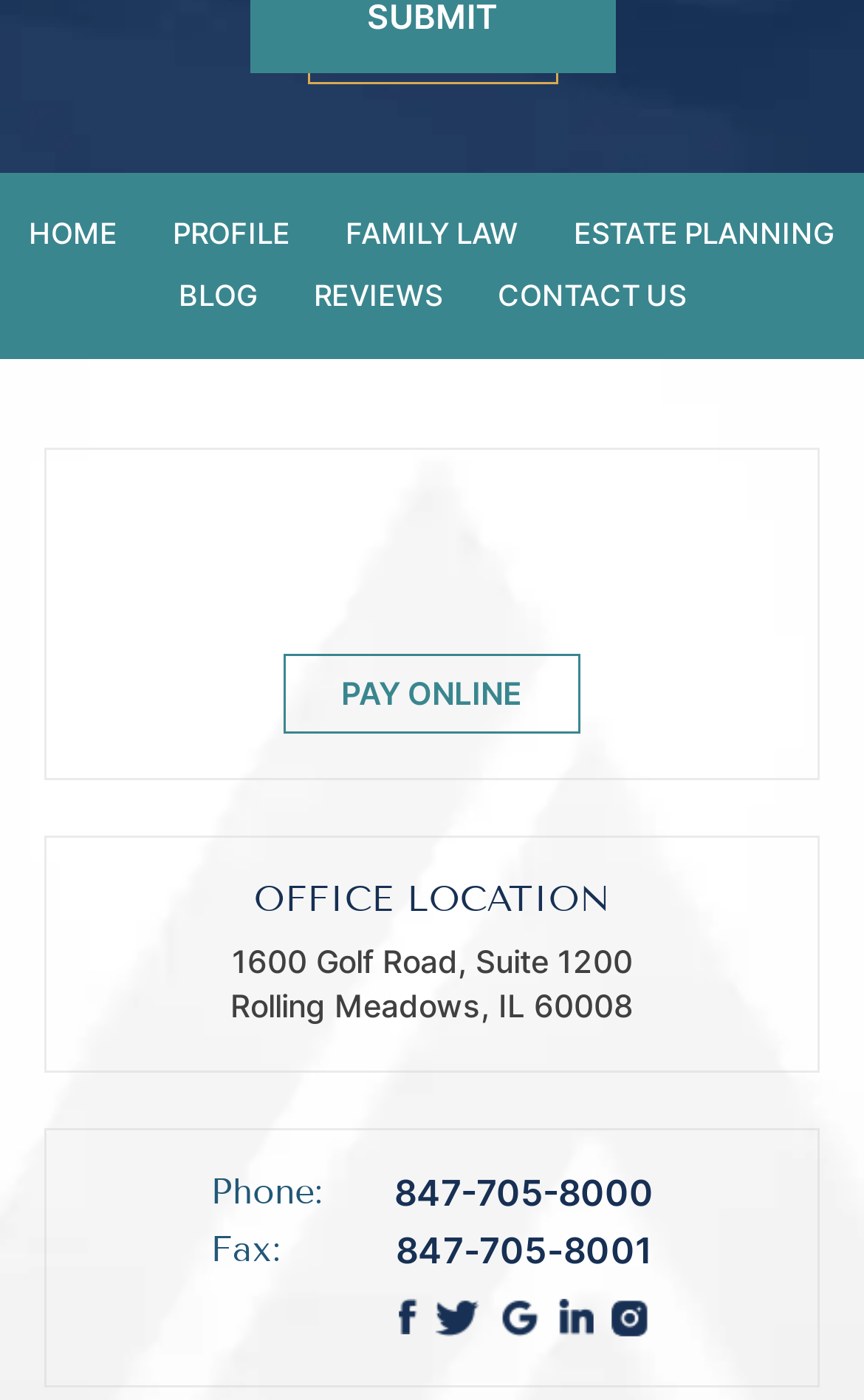Respond to the question with just a single word or phrase: 
How many social media links are present?

5